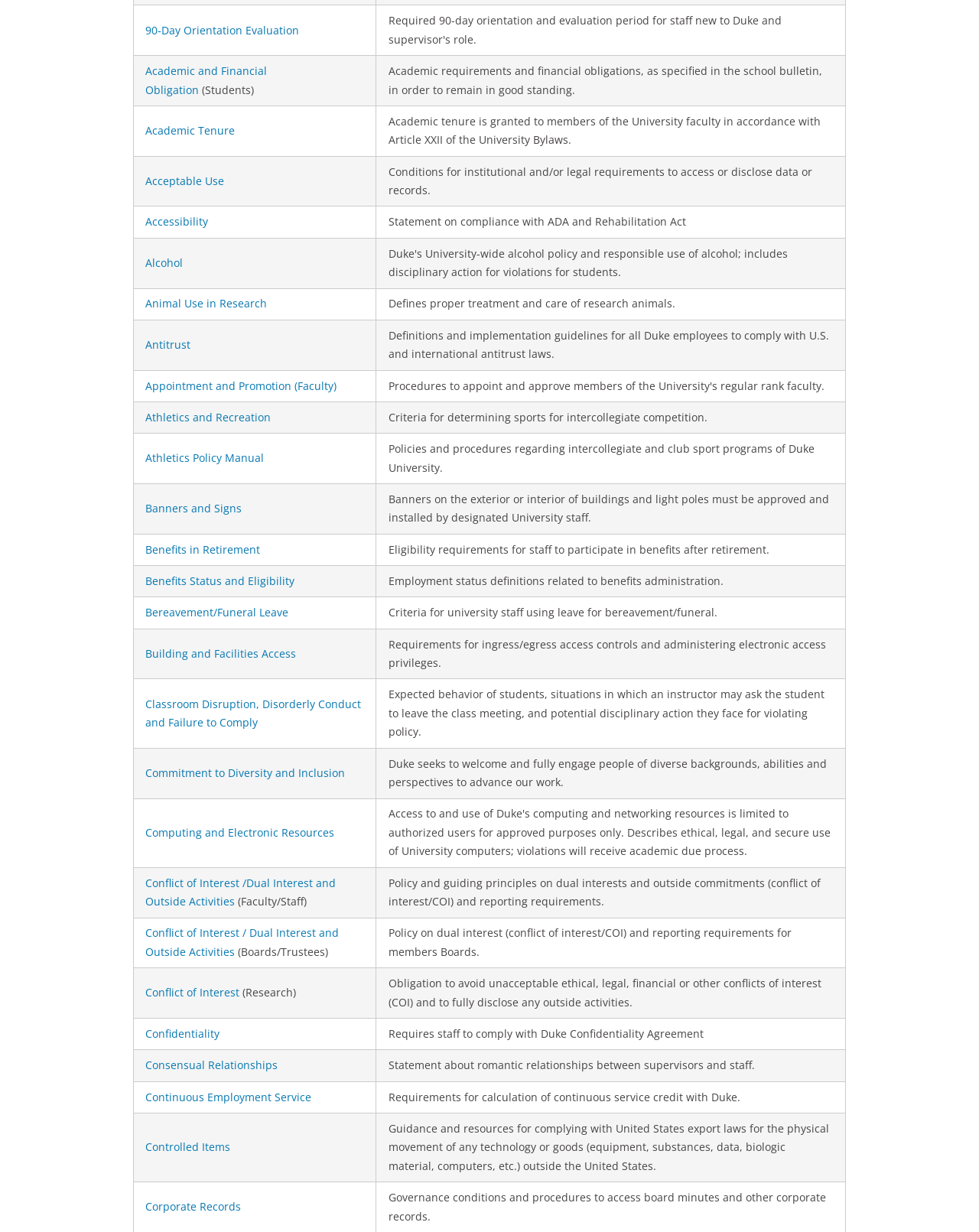Pinpoint the bounding box coordinates of the element to be clicked to execute the instruction: "Learn about Accessibility at Duke".

[0.149, 0.174, 0.213, 0.186]